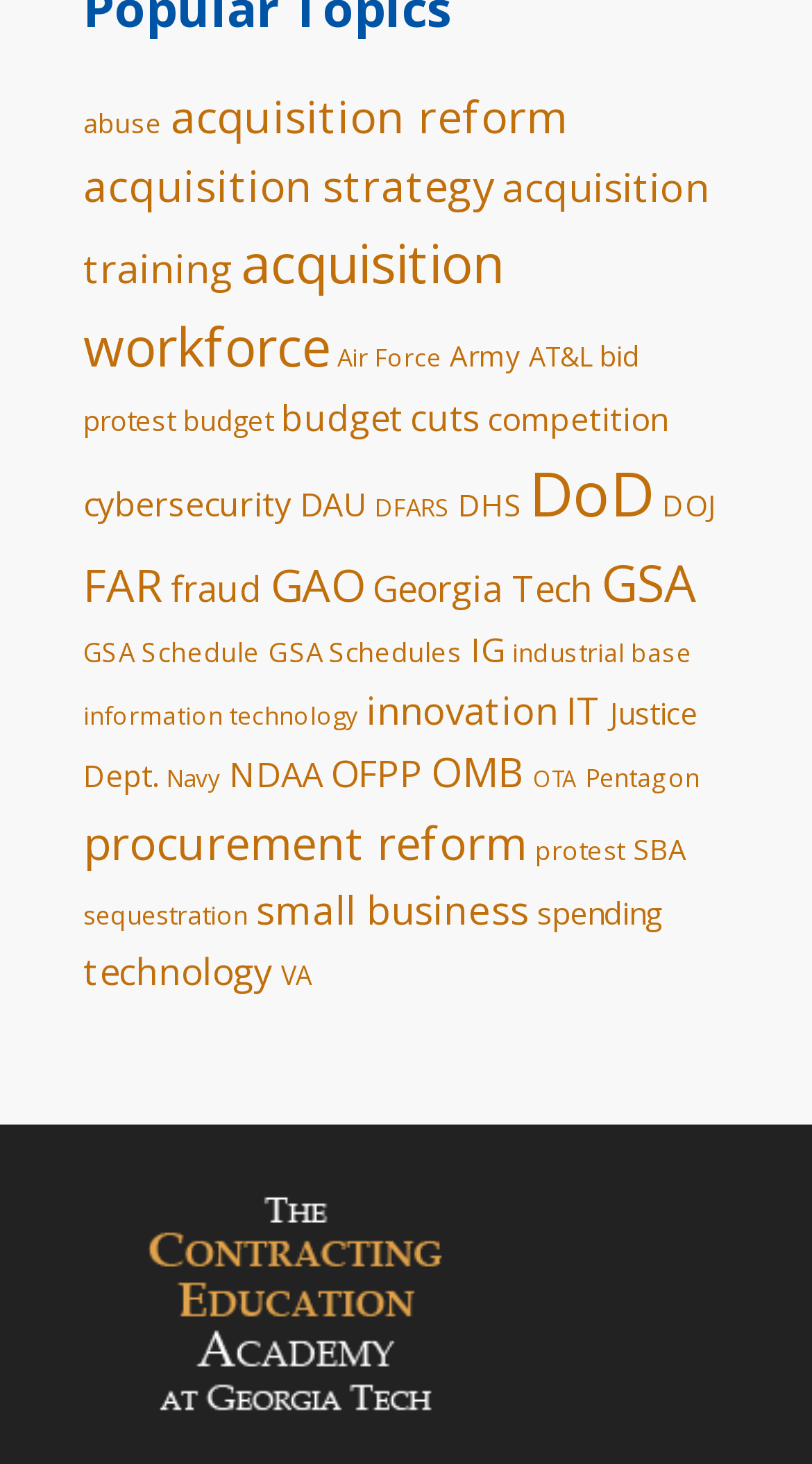Please provide a one-word or phrase answer to the question: 
Is there a logo on this webpage?

Yes